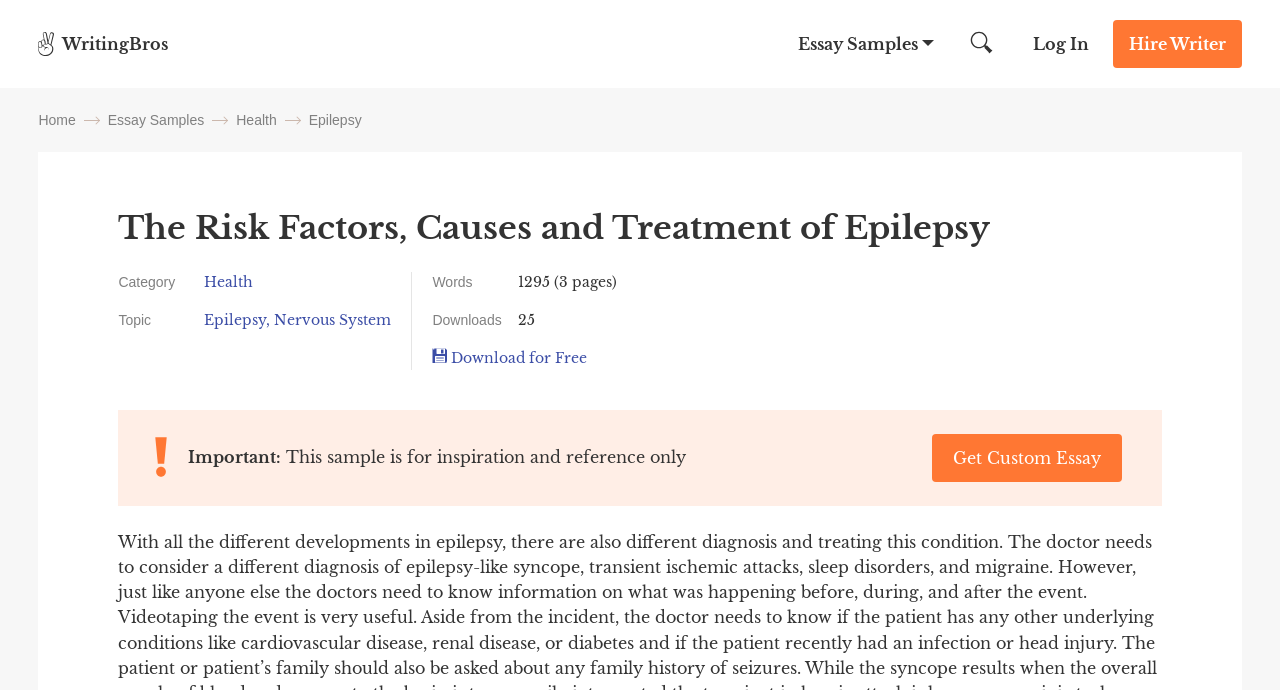Provide the bounding box for the UI element matching this description: "Nervous System".

[0.214, 0.451, 0.306, 0.477]